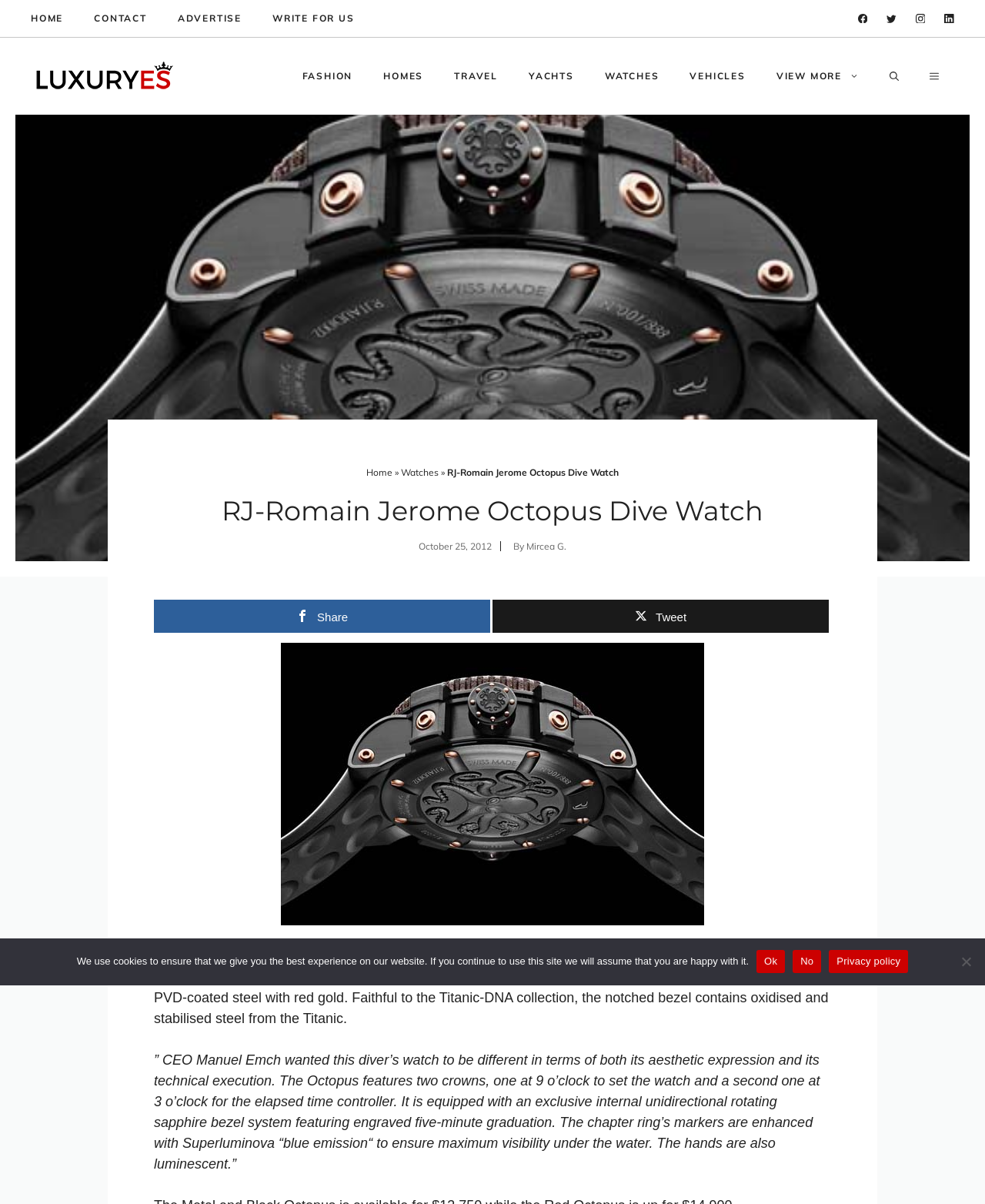How many styles will the RJ Octopus watch come in?
Give a comprehensive and detailed explanation for the question.

According to the article, the RJ Octopus watch will come in three styles: steel, black PVD-coated steel, and black PVD-coated steel with red gold.